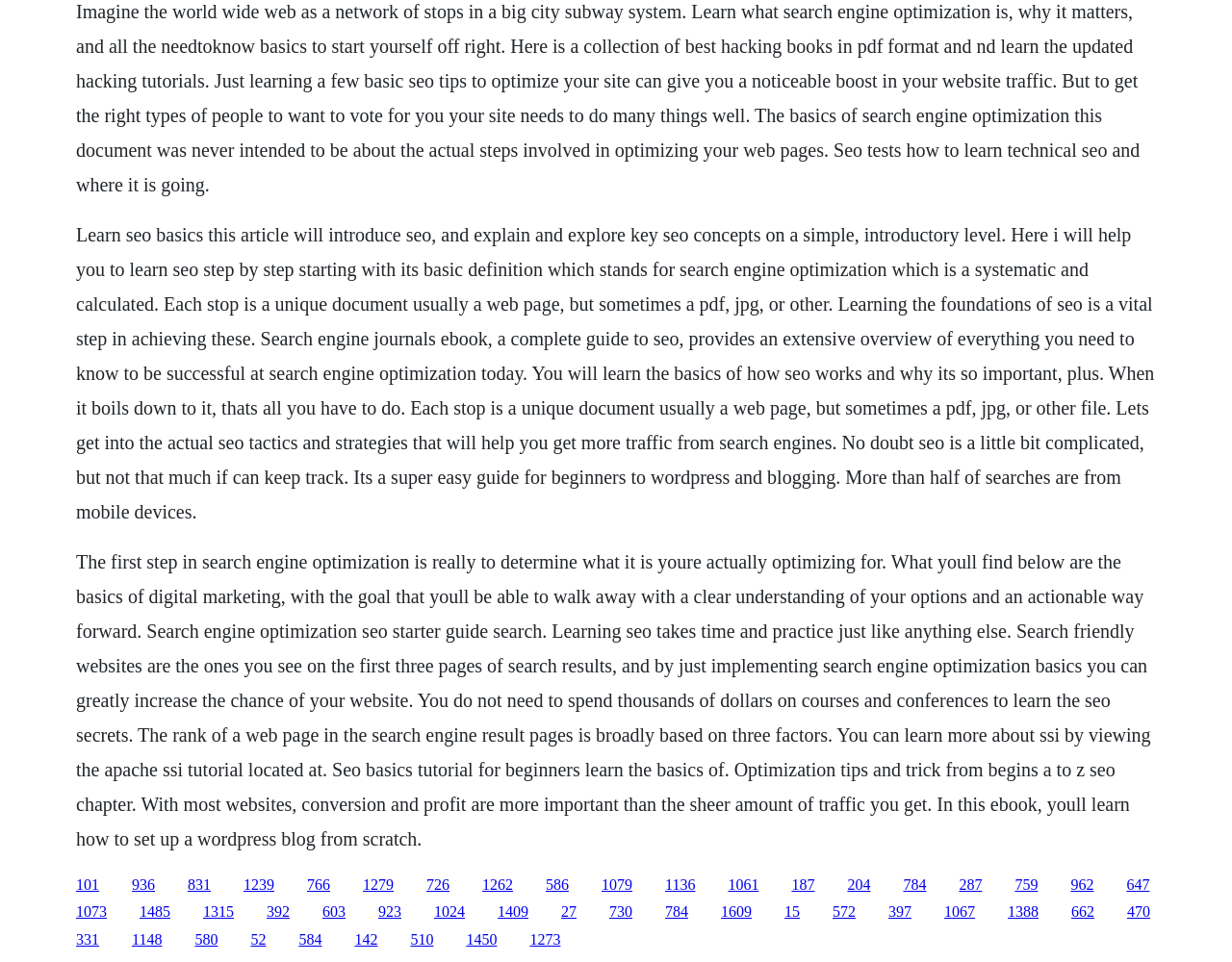Locate the bounding box coordinates of the area to click to fulfill this instruction: "Learn about search engine optimization". The bounding box should be presented as four float numbers between 0 and 1, in the order [left, top, right, bottom].

[0.062, 0.233, 0.937, 0.543]